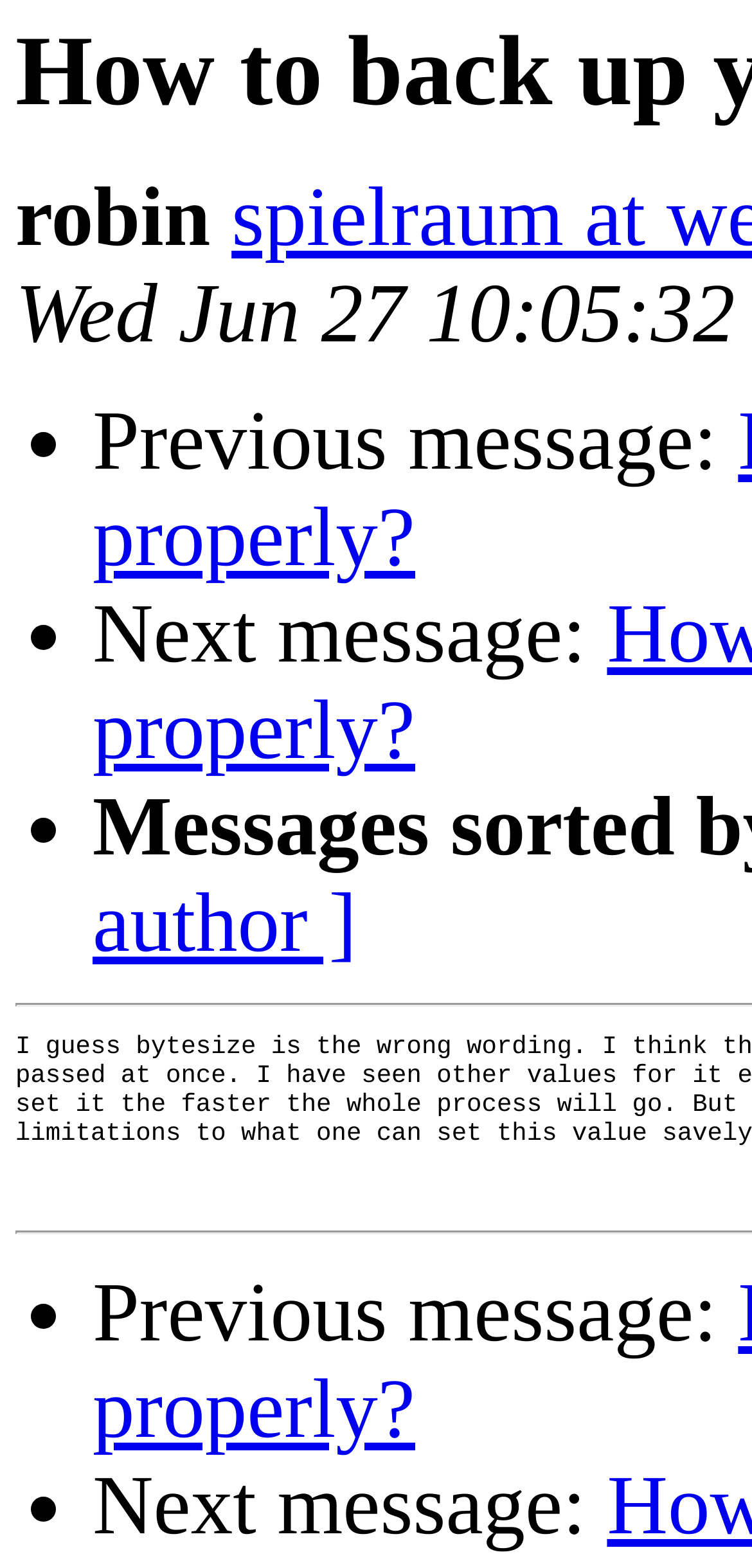Are there any duplicate navigation links?
Look at the image and respond with a one-word or short-phrase answer.

Yes